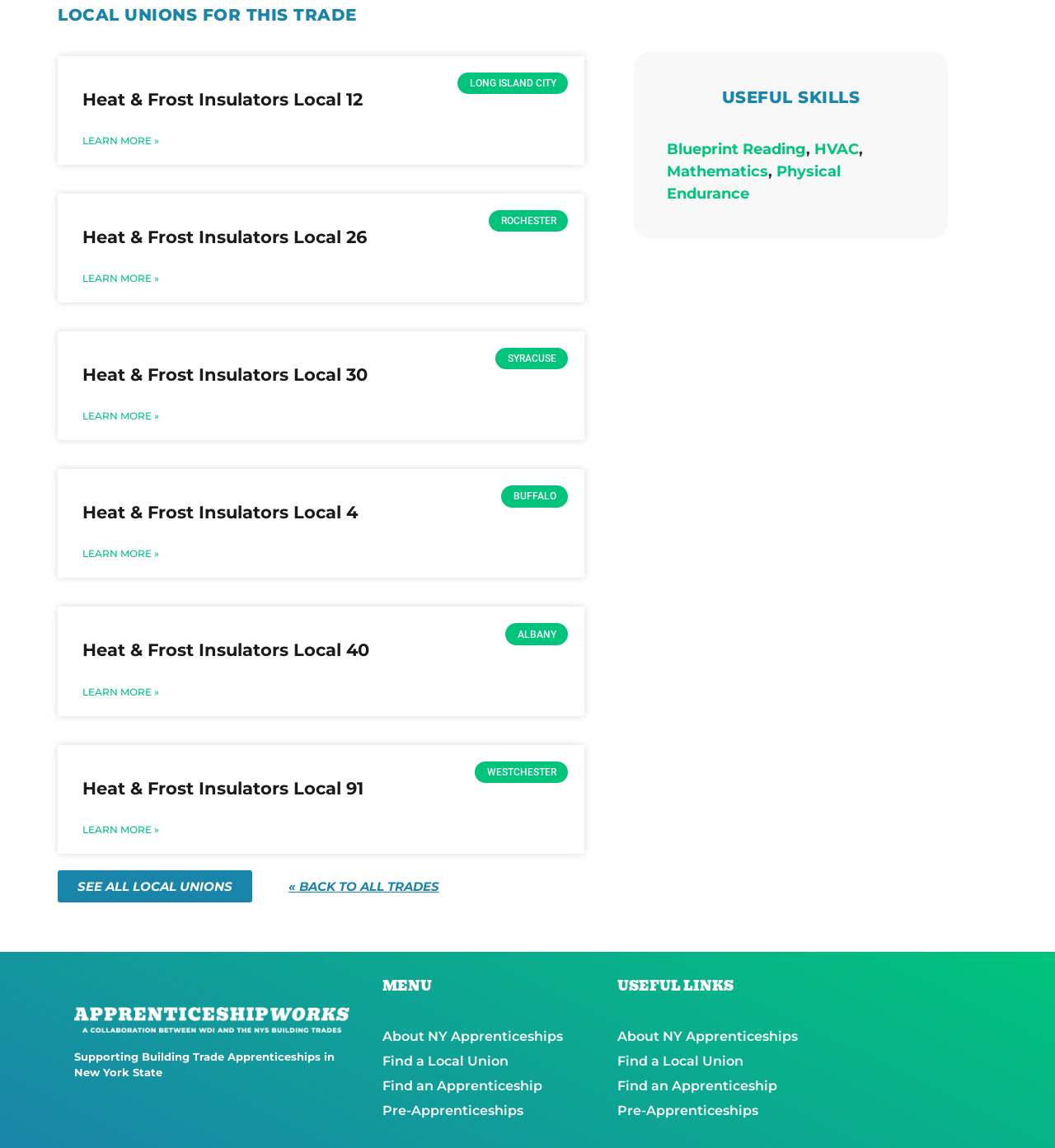Answer this question using a single word or a brief phrase:
What is the purpose of this webpage?

Supporting Building Trade Apprenticeships